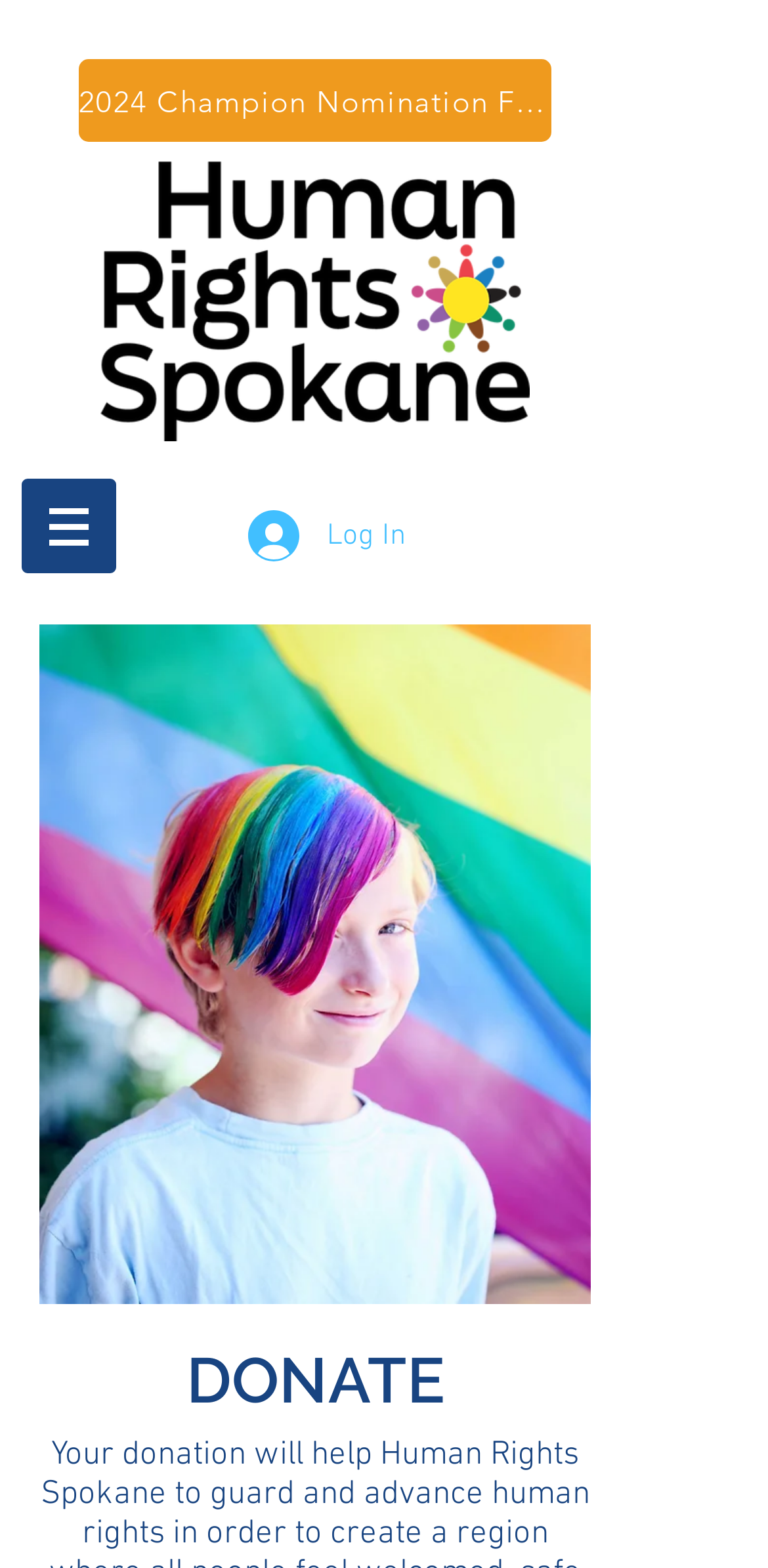Predict the bounding box coordinates of the UI element that matches this description: "Log In". The coordinates should be in the format [left, top, right, bottom] with each value between 0 and 1.

[0.287, 0.318, 0.564, 0.366]